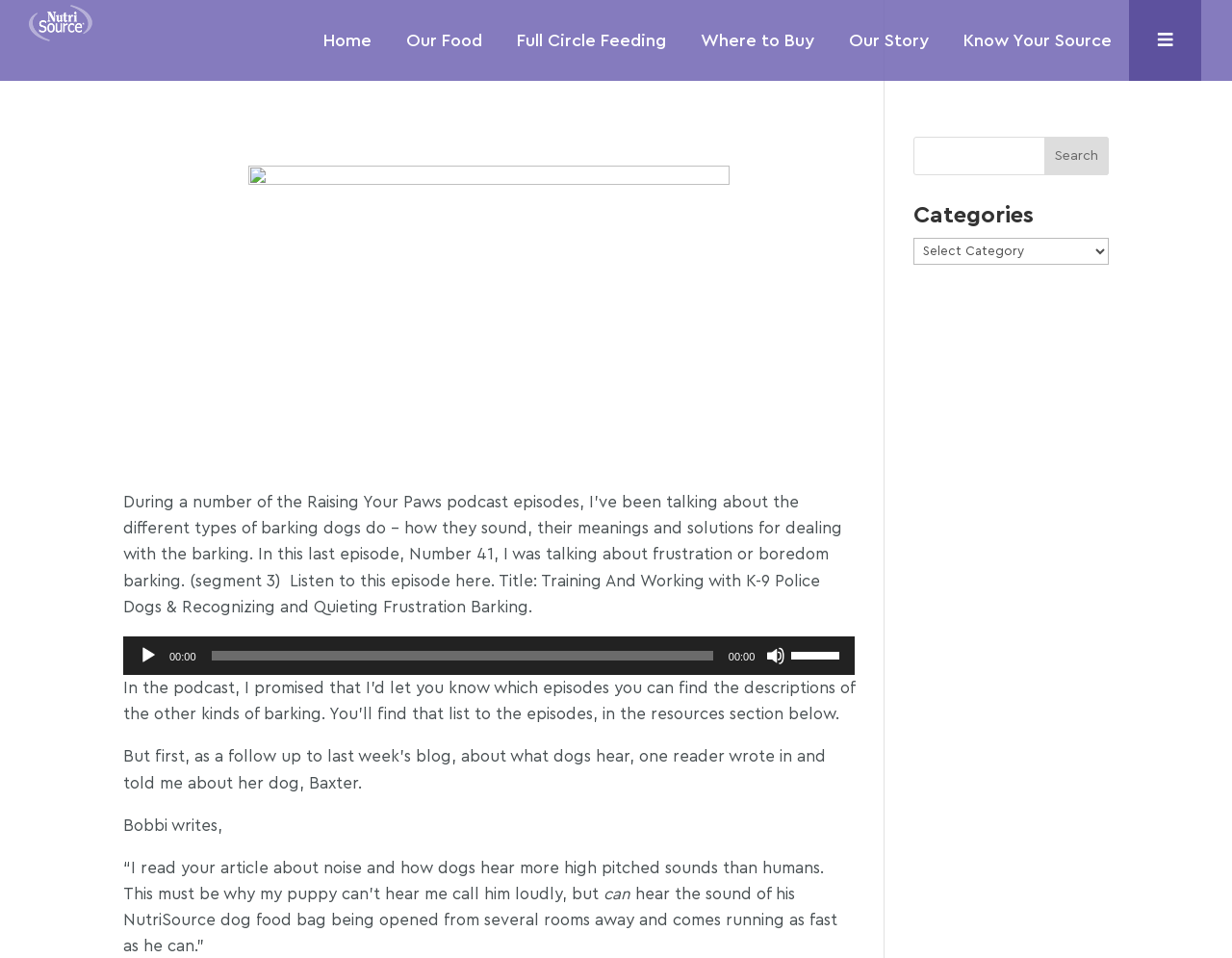Produce an extensive caption that describes everything on the webpage.

The webpage is about NutriSource pet food brands, with a focus on the long-term health of family pets. At the top, there is a logo and a link to "NutriSource Pet Foods" accompanied by an image. Below this, there is a navigation menu with links to "Home", "Our Food", "Full Circle Feeding", "Where to Buy", "Our Story", and "Know Your Source". 

To the right of the navigation menu, there is a primary Uber menu with an image. Below this, there is a section with a podcast episode description, which includes an audio player with play, mute, and volume controls. The audio player is accompanied by a timer and a slider to control the playback time.

Below the audio player, there are several paragraphs of text discussing dog behavior, specifically barking, and how dogs respond to different sounds. The text also mentions a previous blog post about what dogs hear and includes a quote from a reader about their dog's ability to hear the sound of a dog food bag being opened.

On the right side of the page, there is a search bar with a text box and a search button. Below this, there is a heading for "Categories" with a combo box to select from different categories.